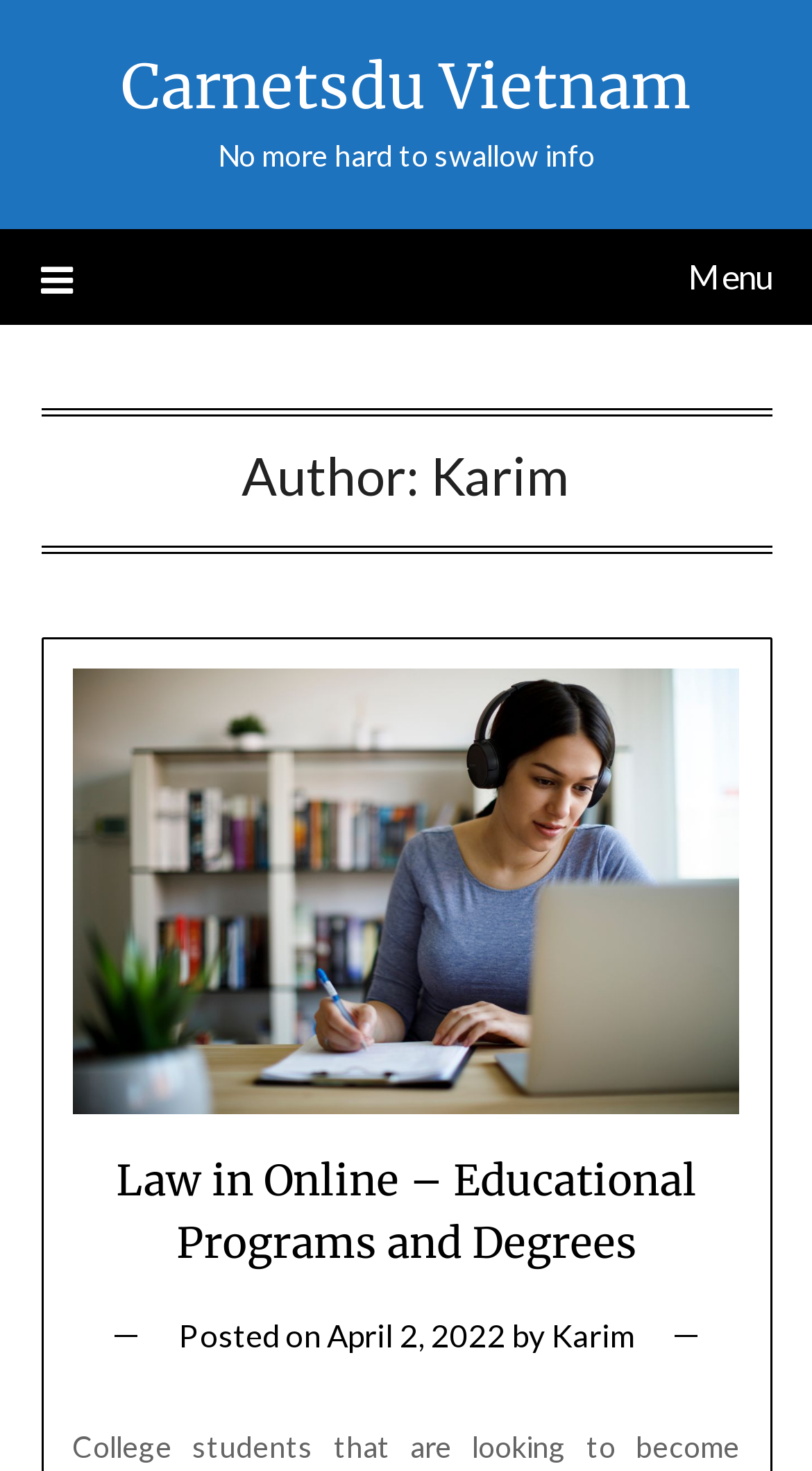Provide the bounding box coordinates of the HTML element this sentence describes: "April 2, 2022April 19, 2022". The bounding box coordinates consist of four float numbers between 0 and 1, i.e., [left, top, right, bottom].

[0.403, 0.895, 0.623, 0.92]